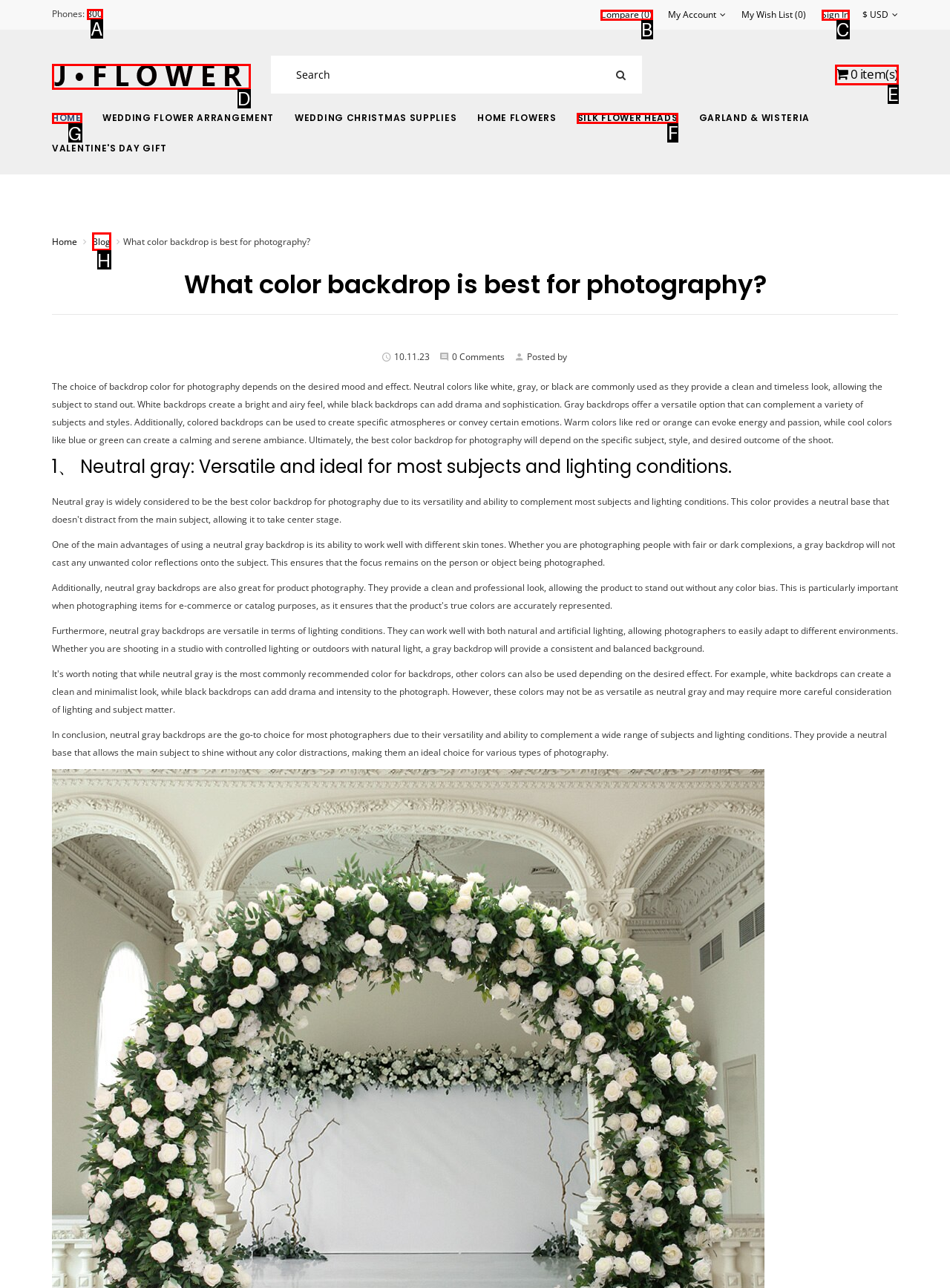Indicate the HTML element that should be clicked to perform the task: Go to the home page Reply with the letter corresponding to the chosen option.

G